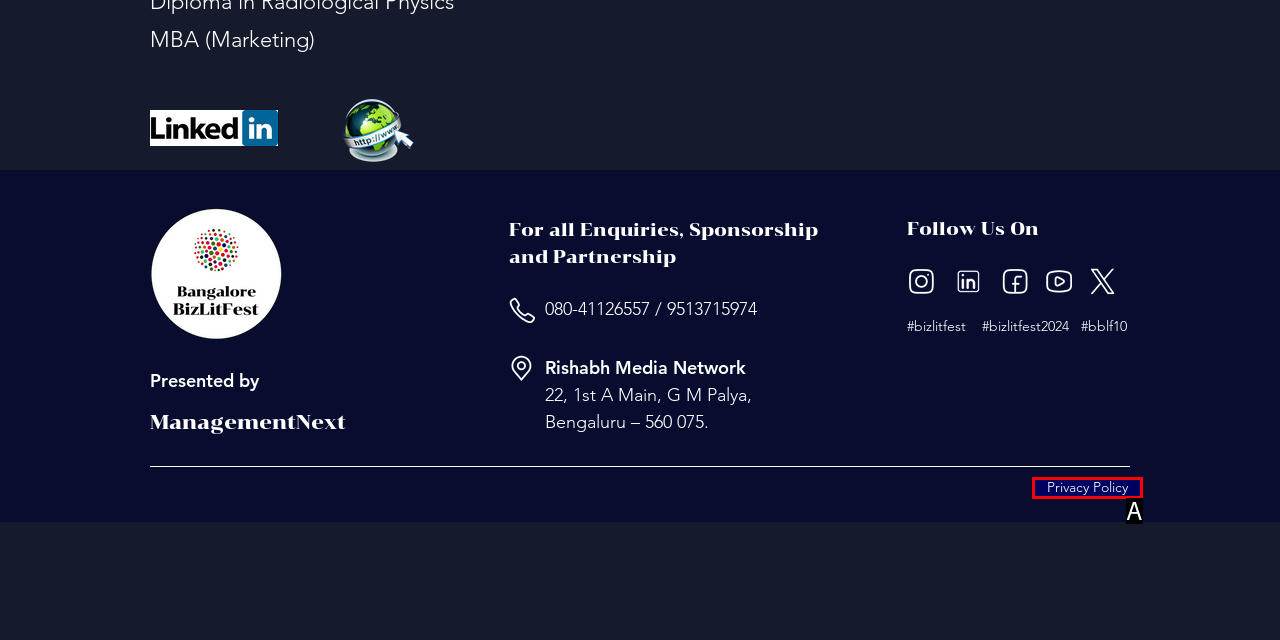Select the correct option based on the description: February 16, 2022
Answer directly with the option’s letter.

None